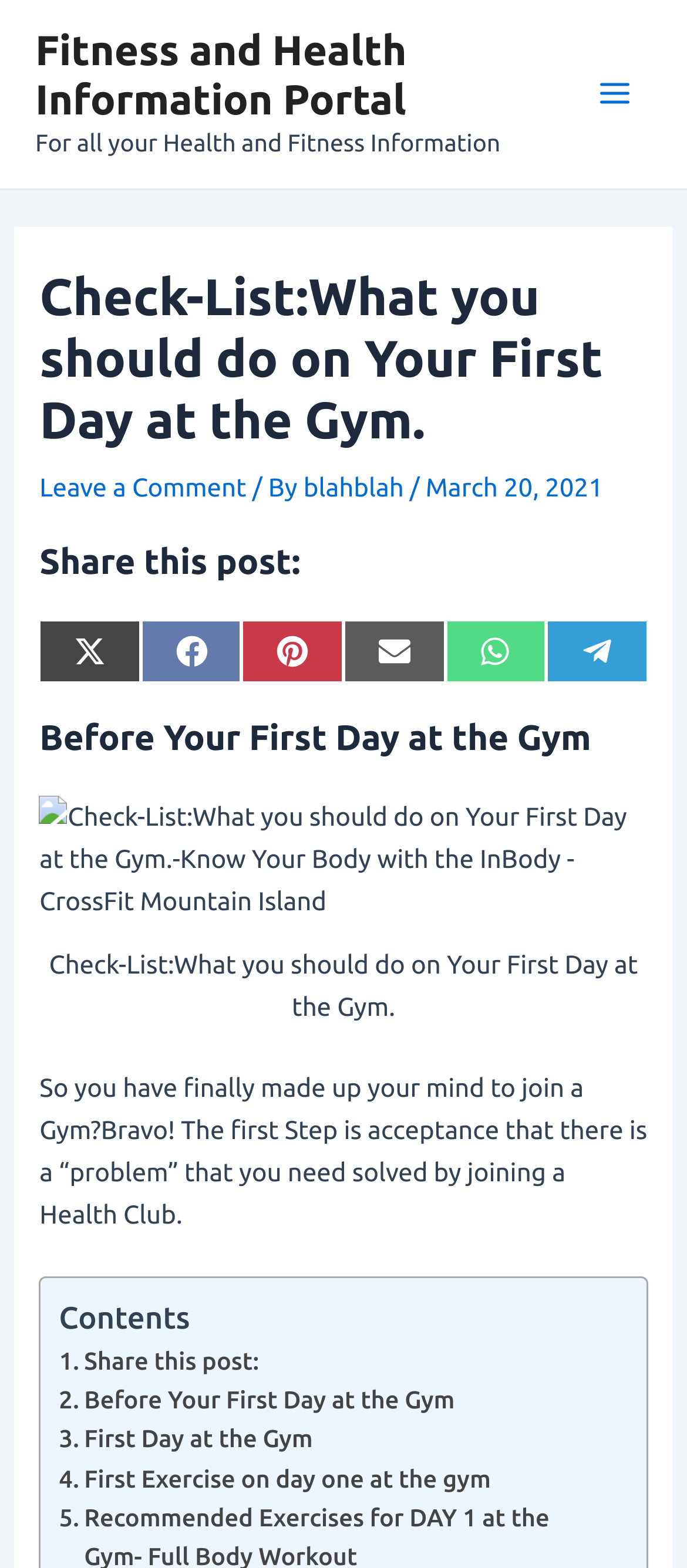How many social media platforms are available to share the post?
Please provide a single word or phrase as your answer based on the screenshot.

7